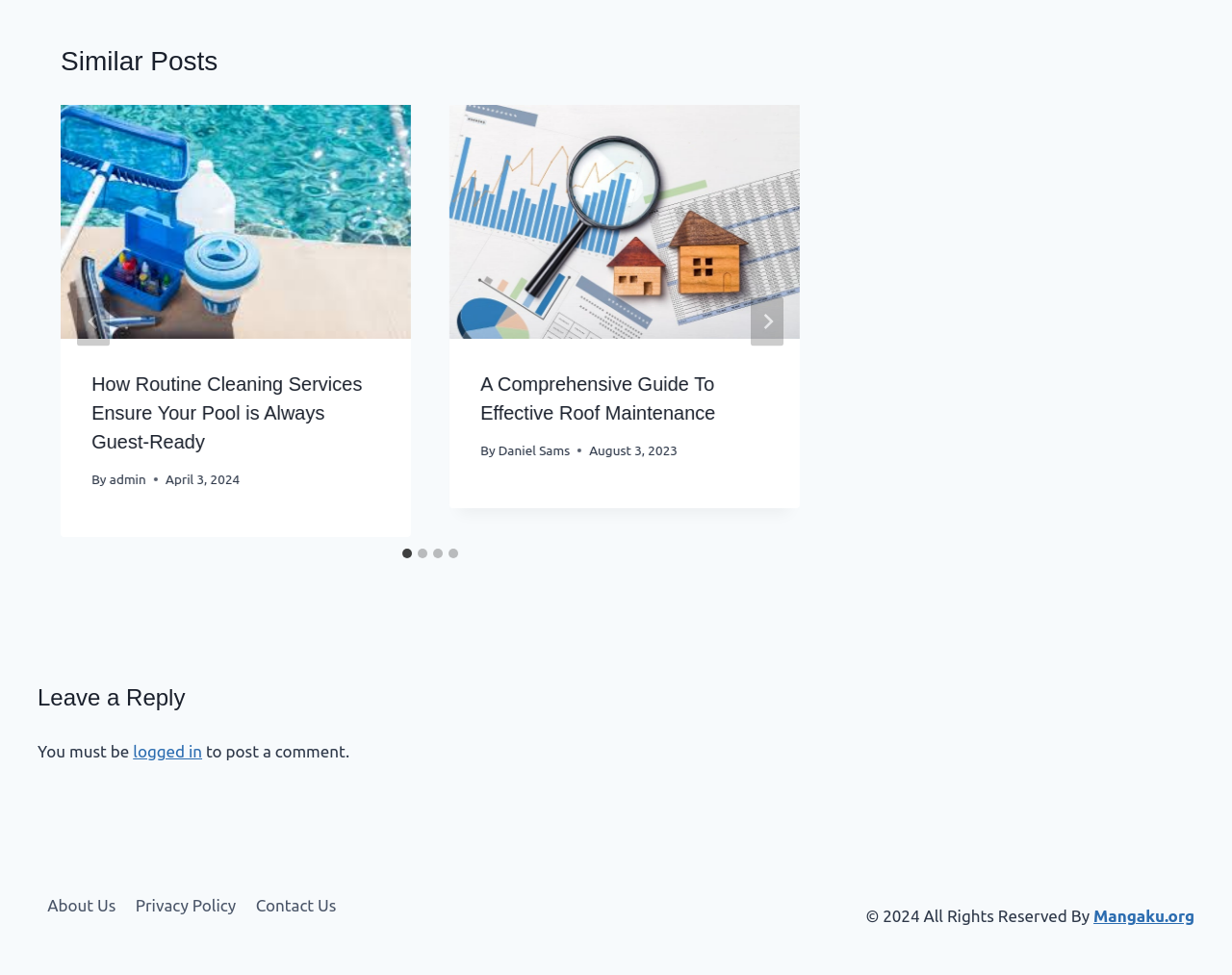Please indicate the bounding box coordinates of the element's region to be clicked to achieve the instruction: "Go to the 'About Us' page". Provide the coordinates as four float numbers between 0 and 1, i.e., [left, top, right, bottom].

[0.03, 0.91, 0.102, 0.947]